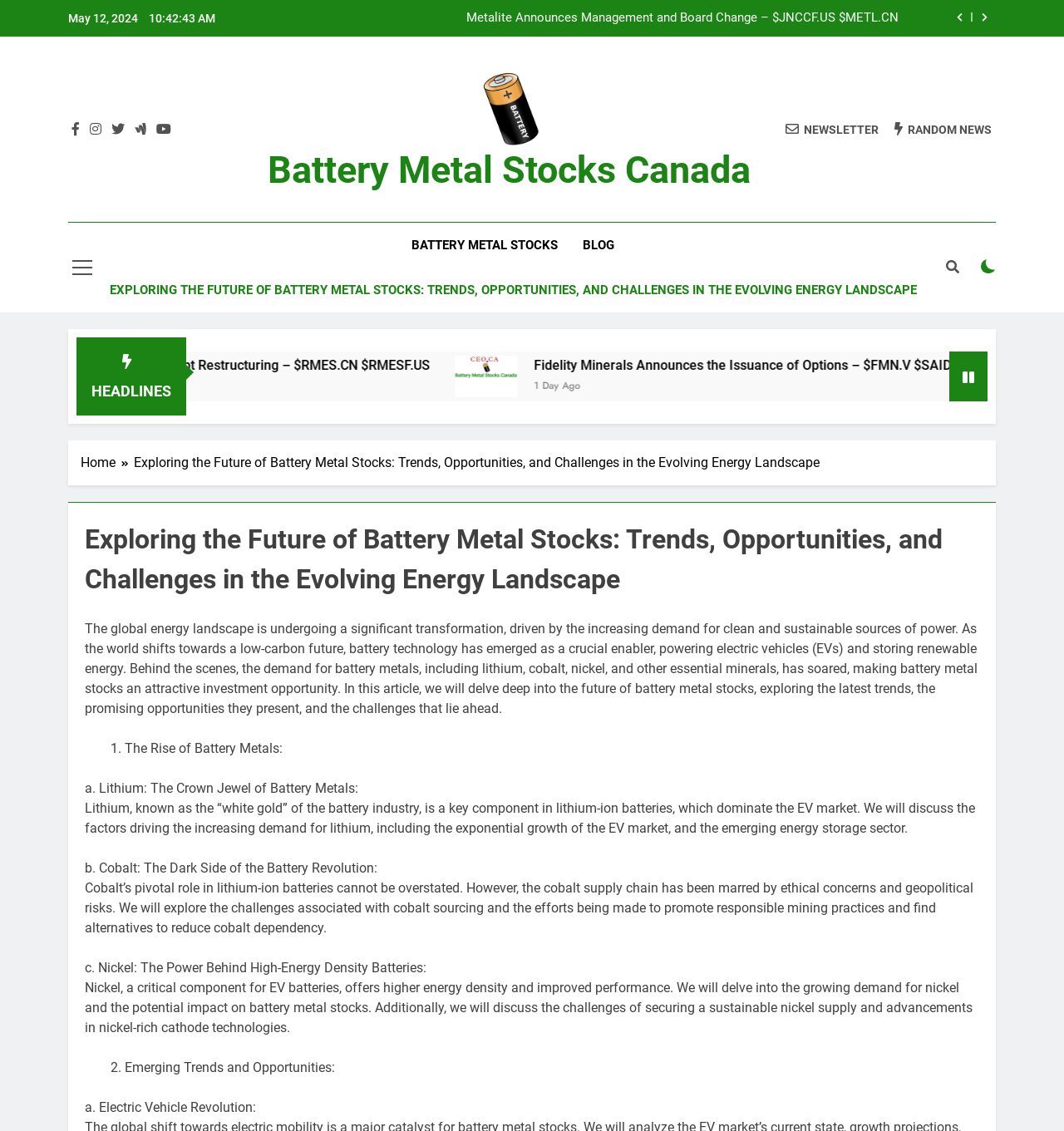How many sections are there in the article?
Please respond to the question with a detailed and well-explained answer.

I read the article and found that it is divided into three sections: 'The Rise of Battery Metals', 'Emerging Trends and Opportunities', and another section that is not explicitly titled.